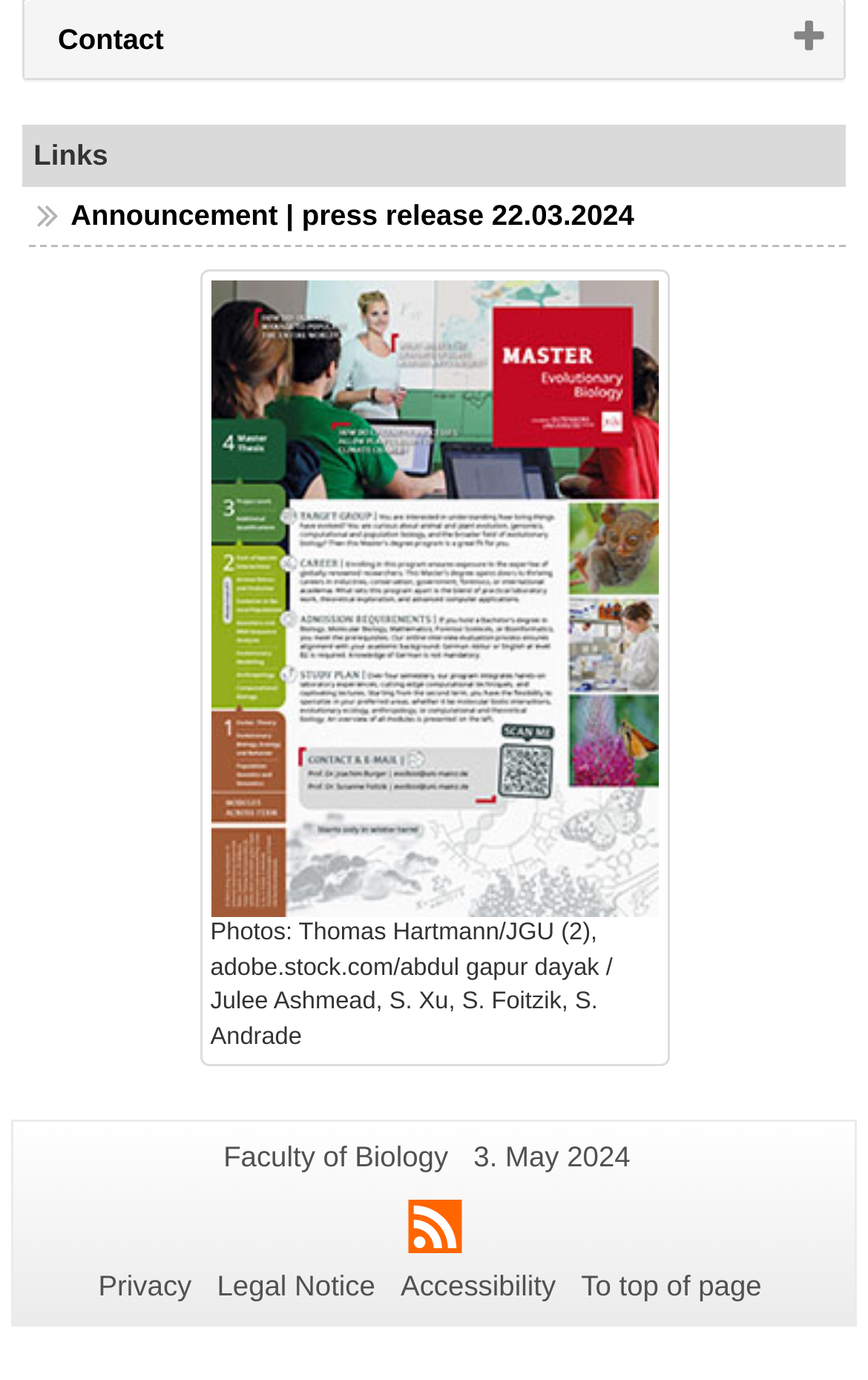Find the bounding box coordinates for the HTML element specified by: "Privacy".

[0.113, 0.92, 0.221, 0.944]